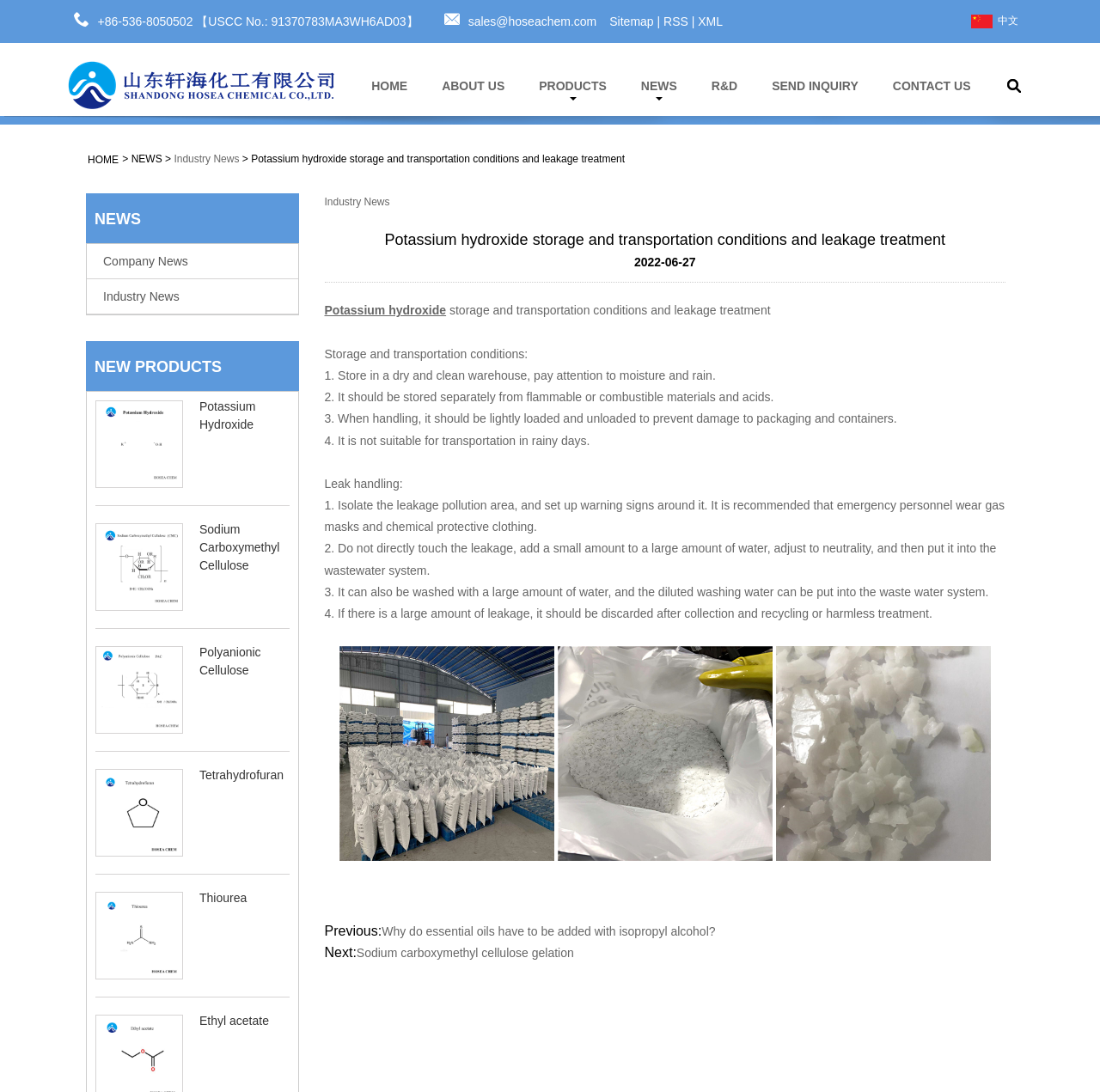What is the product shown in the image?
Can you offer a detailed and complete answer to this question?

The image is located in the middle of the webpage and shows a product with the label 'Potassium Hydroxide'. This product is also mentioned in the text above and below the image.